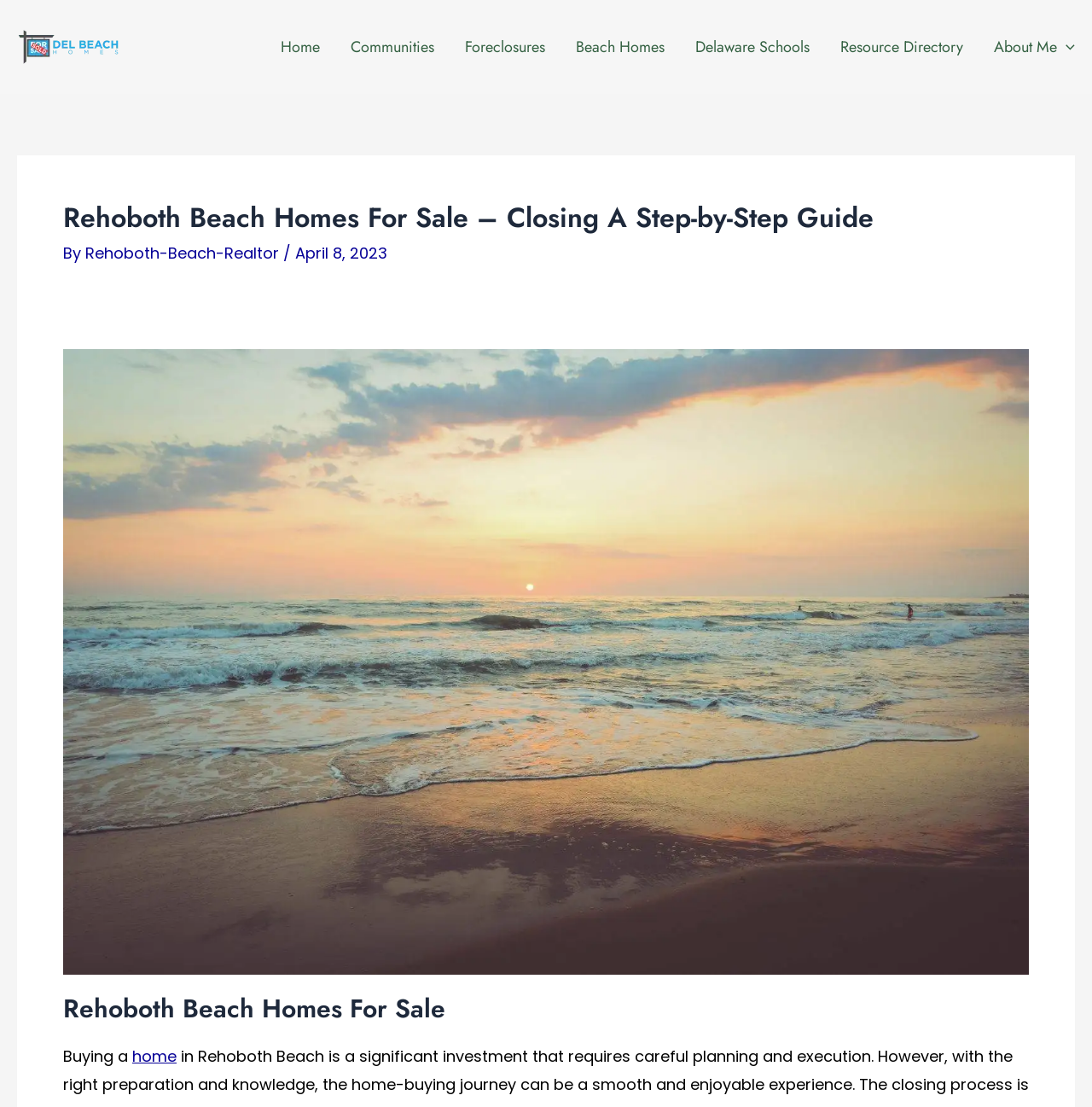Specify the bounding box coordinates for the region that must be clicked to perform the given instruction: "Click on the 'Home' link".

[0.243, 0.0, 0.307, 0.085]